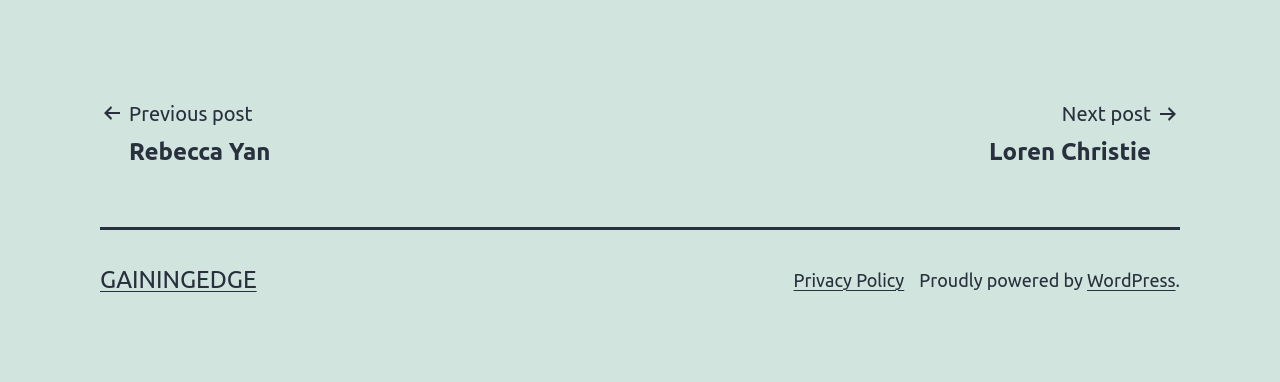Locate the bounding box of the UI element with the following description: "Next postLoren Christie".

[0.75, 0.253, 0.922, 0.437]